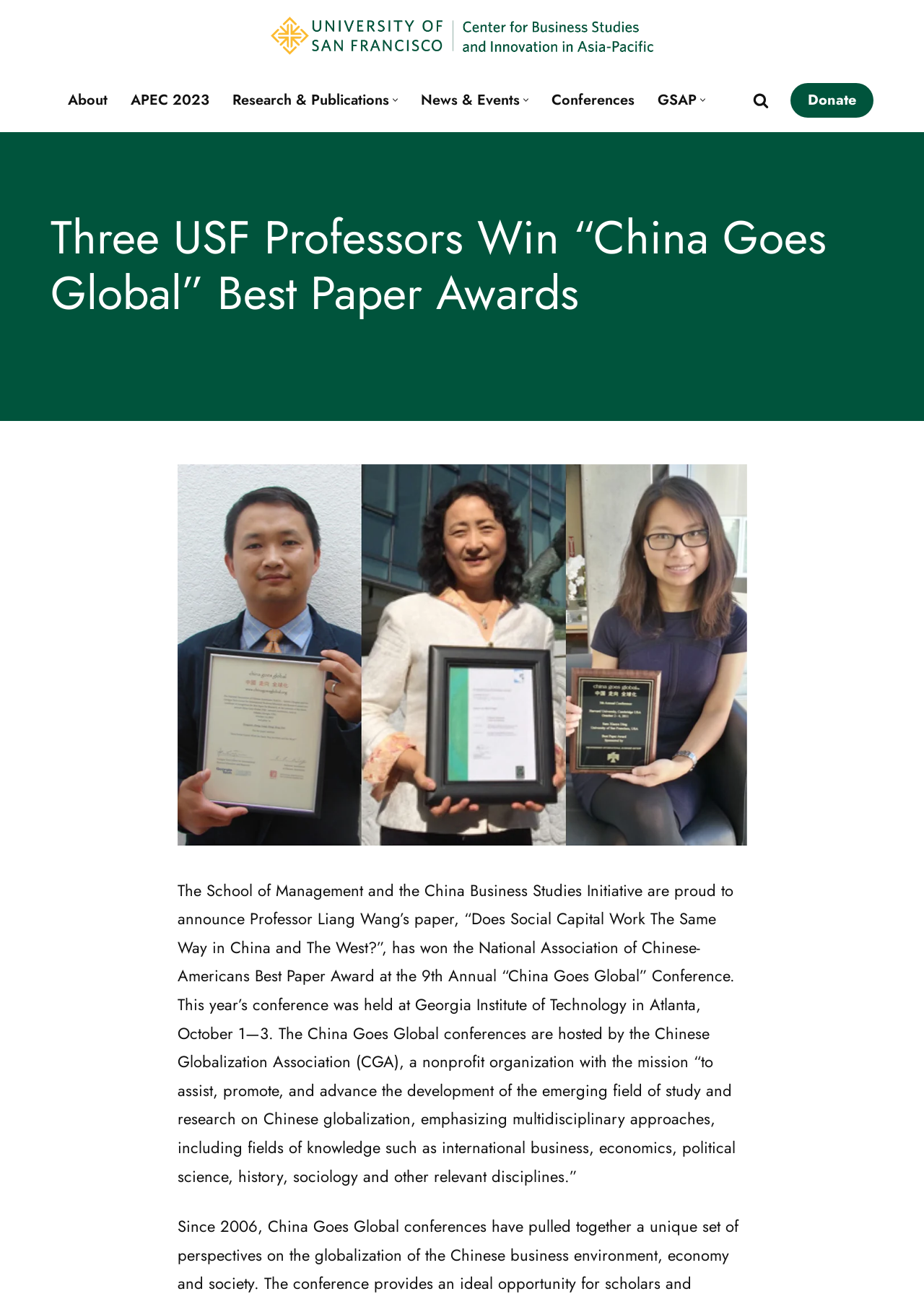Reply to the question with a single word or phrase:
What is the location of the 9th Annual 'China Goes Global' Conference?

Atlanta